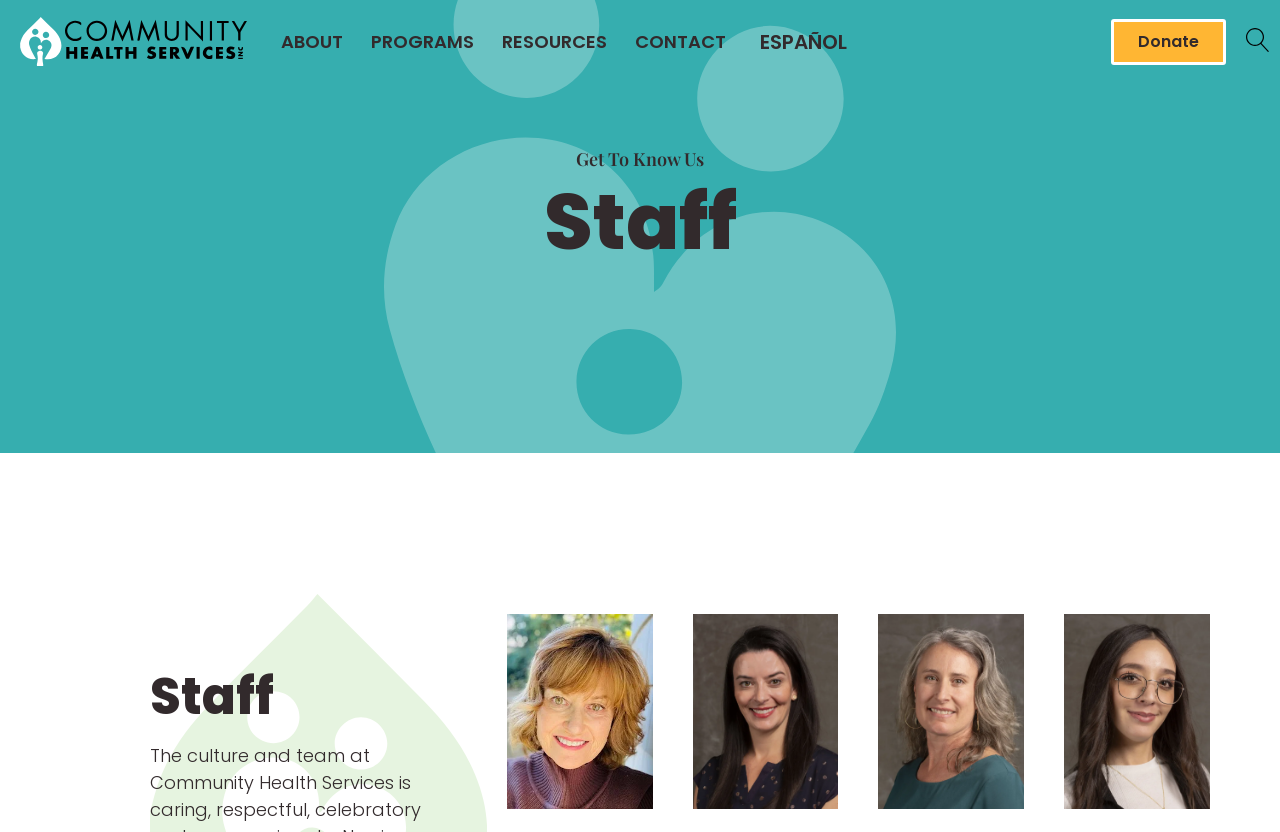Utilize the details in the image to thoroughly answer the following question: What is the name of the first staff member?

I looked at the images on the webpage and found the first image with a caption, which is 'photo of Brenda Oliver'. This suggests that Brenda Oliver is the first staff member mentioned on the webpage.